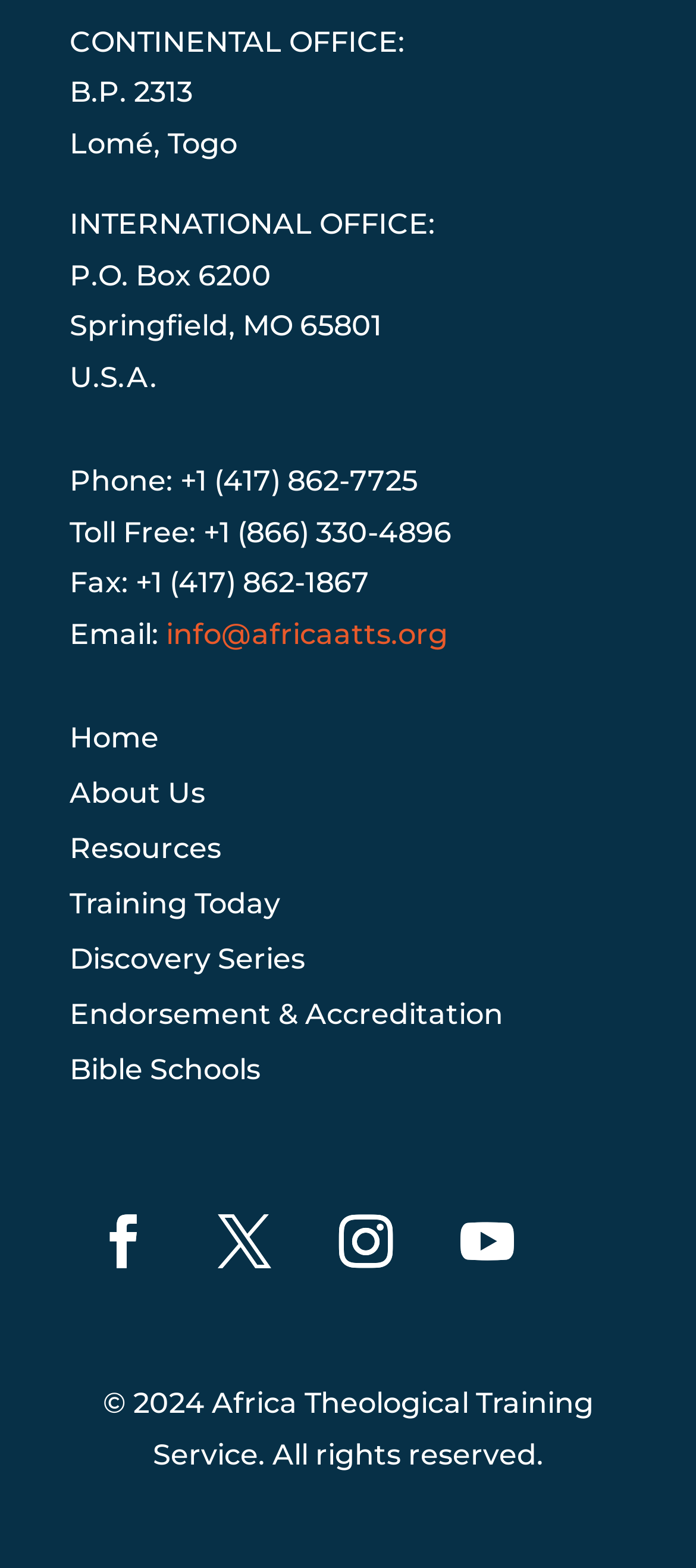Find the bounding box coordinates for the area you need to click to carry out the instruction: "Go to the 'Training Today' page". The coordinates should be four float numbers between 0 and 1, indicated as [left, top, right, bottom].

[0.1, 0.565, 0.403, 0.587]